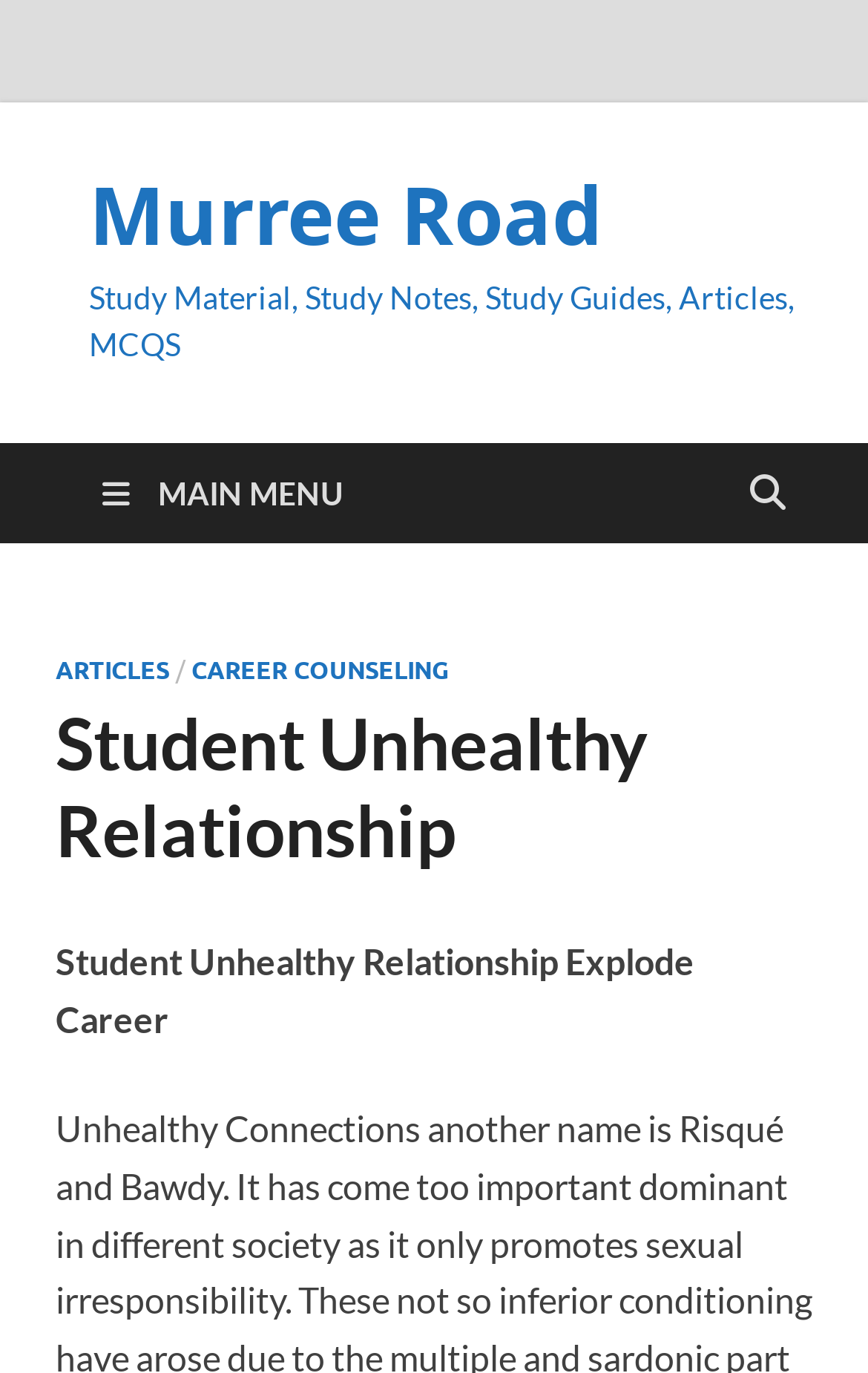Extract the bounding box of the UI element described as: "Murree Road".

[0.103, 0.117, 0.695, 0.196]